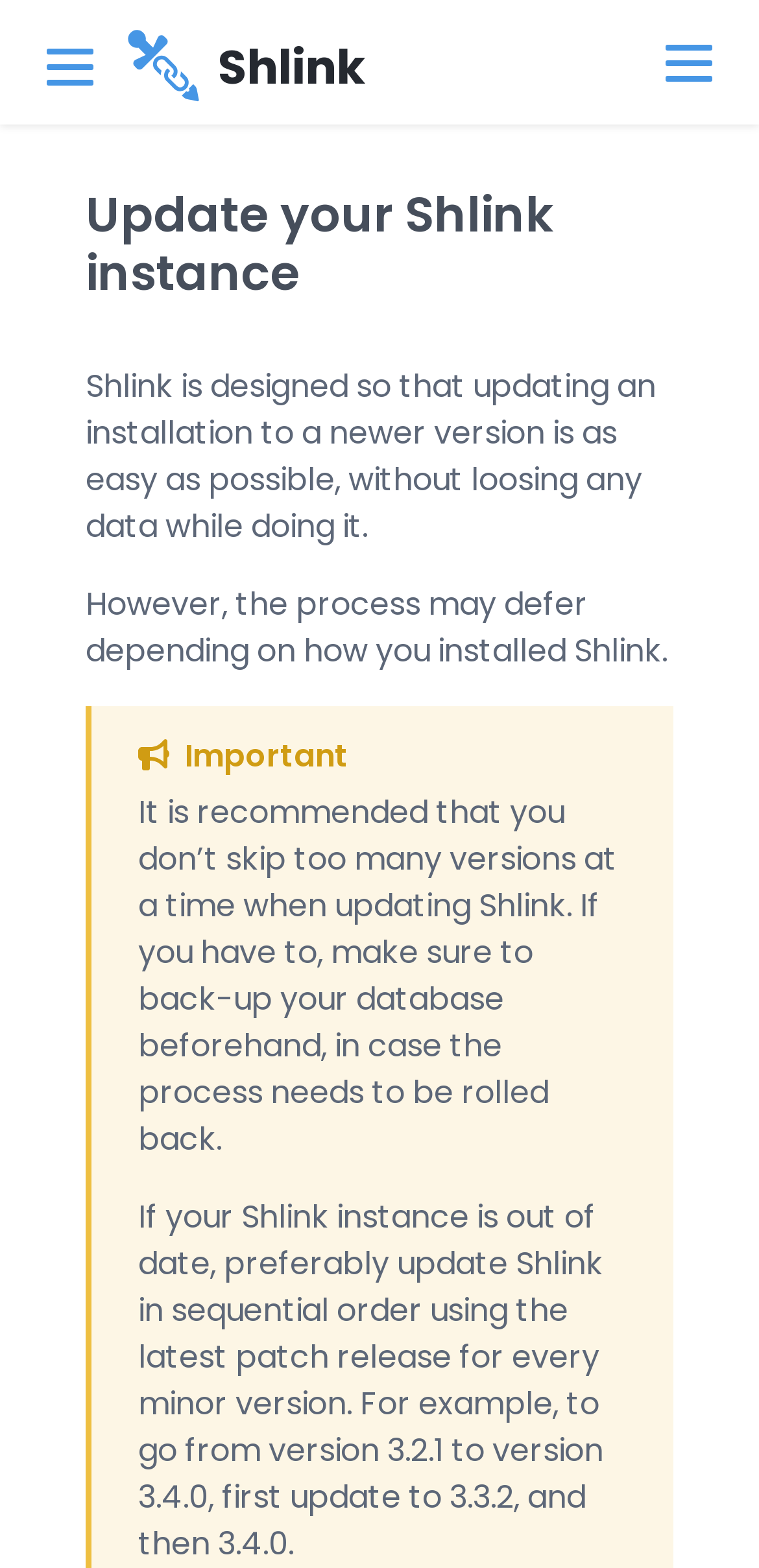Please give a short response to the question using one word or a phrase:
How should you update Shlink if it's out of date?

Update in sequential order